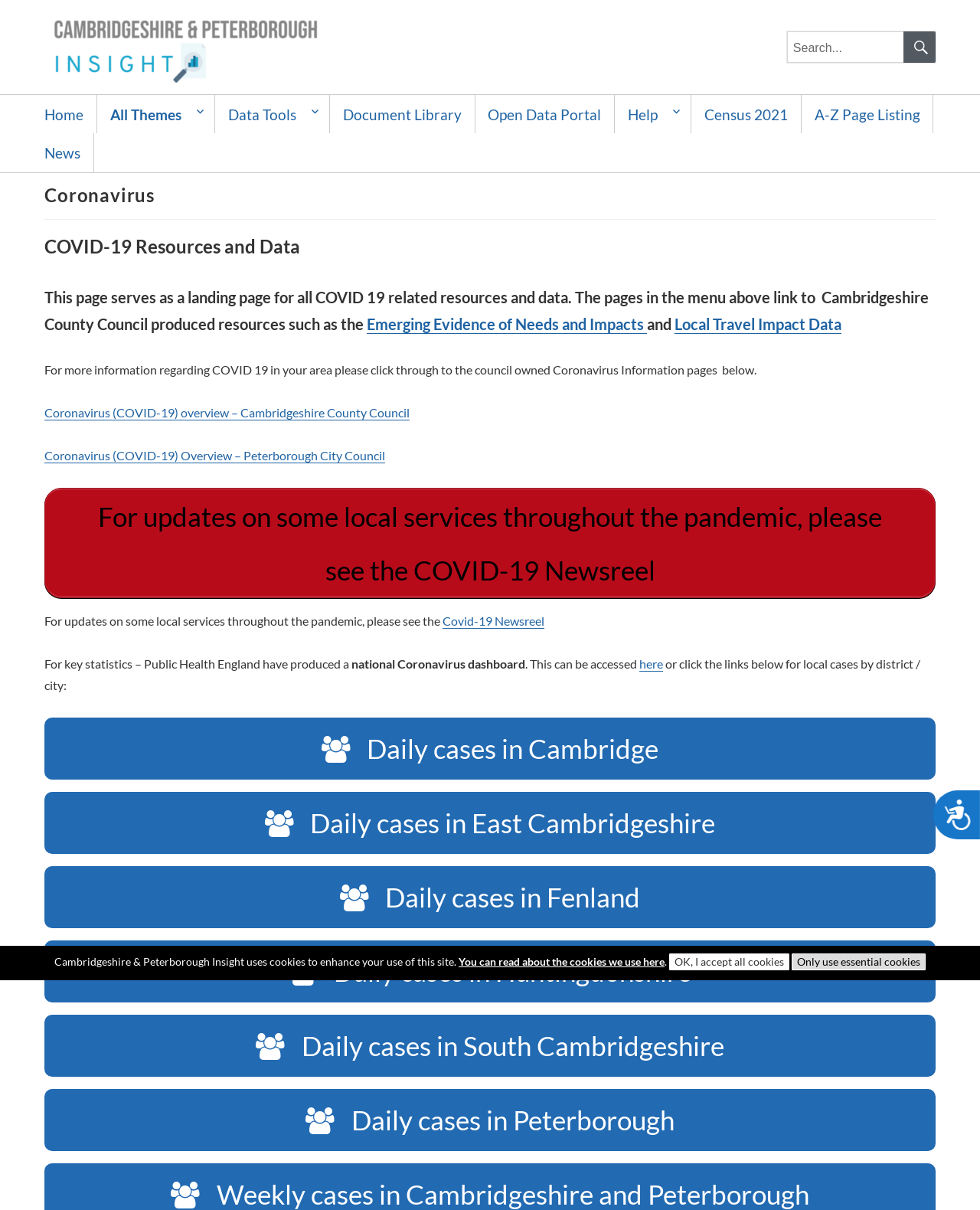Please determine the bounding box coordinates for the element that should be clicked to follow these instructions: "Open Document Library".

[0.337, 0.078, 0.484, 0.11]